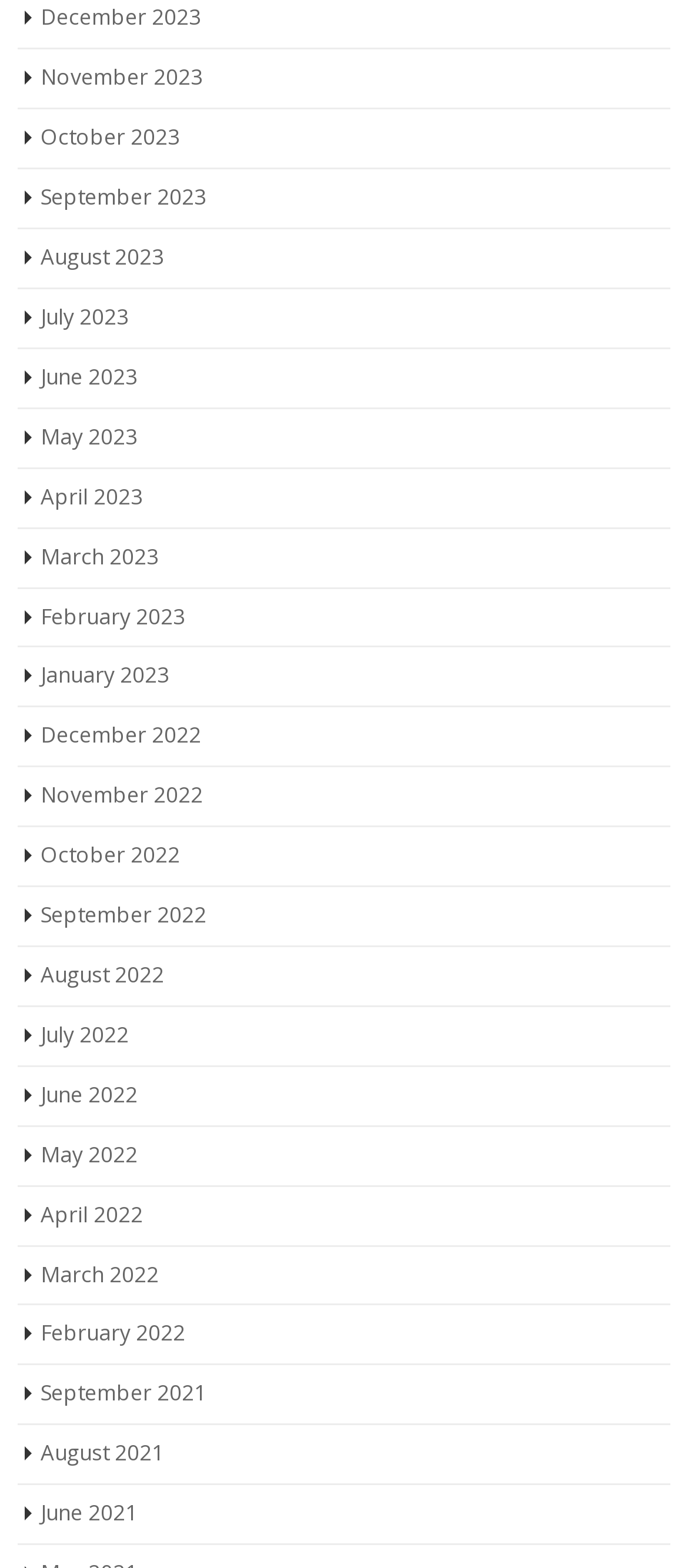What is the latest month listed?
Answer with a single word or short phrase according to what you see in the image.

December 2023